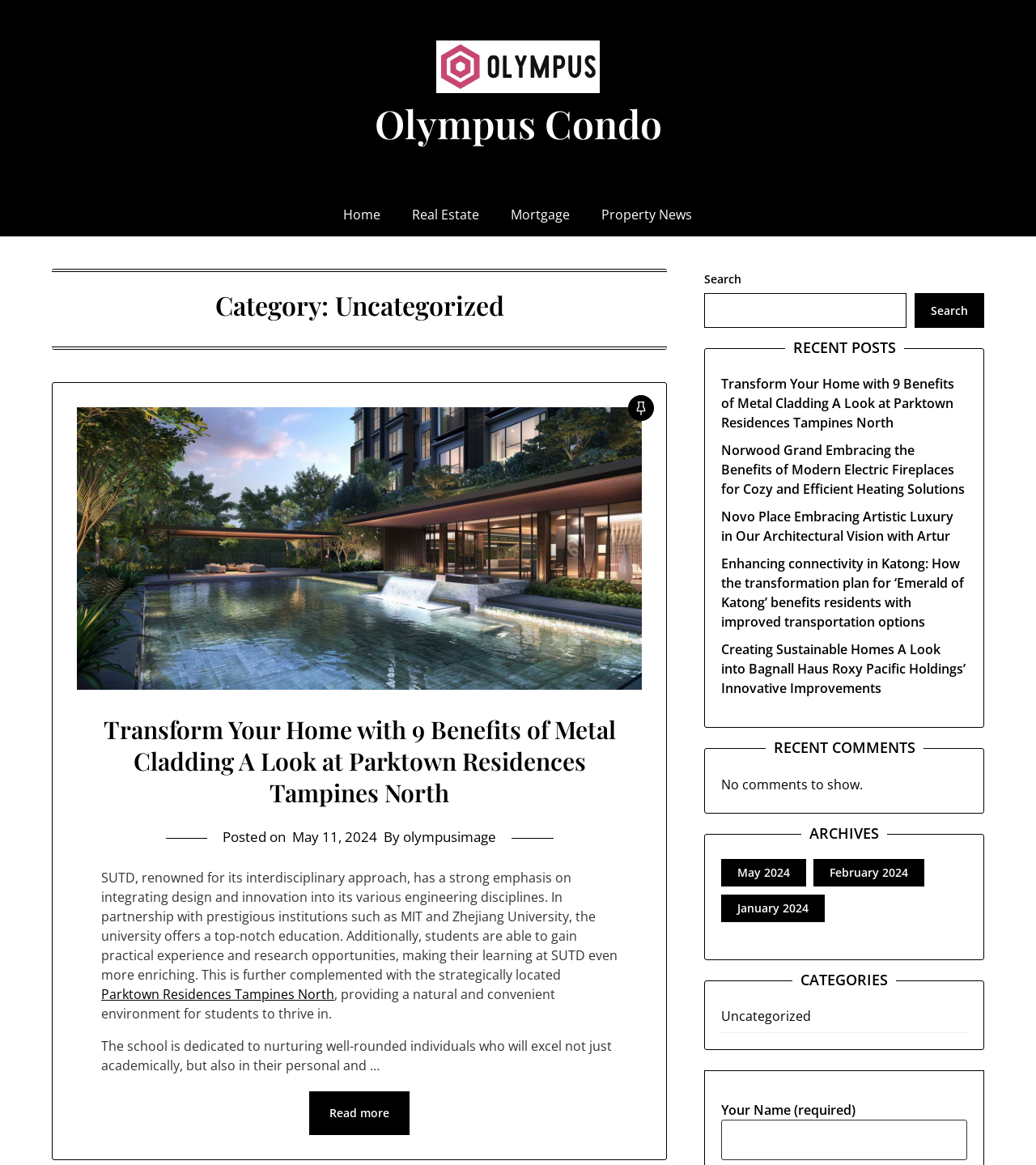Using the webpage screenshot and the element description parent_node: Olympus Condo, determine the bounding box coordinates. Specify the coordinates in the format (top-left x, top-left y, bottom-right x, bottom-right y) with values ranging from 0 to 1.

[0.421, 0.035, 0.579, 0.084]